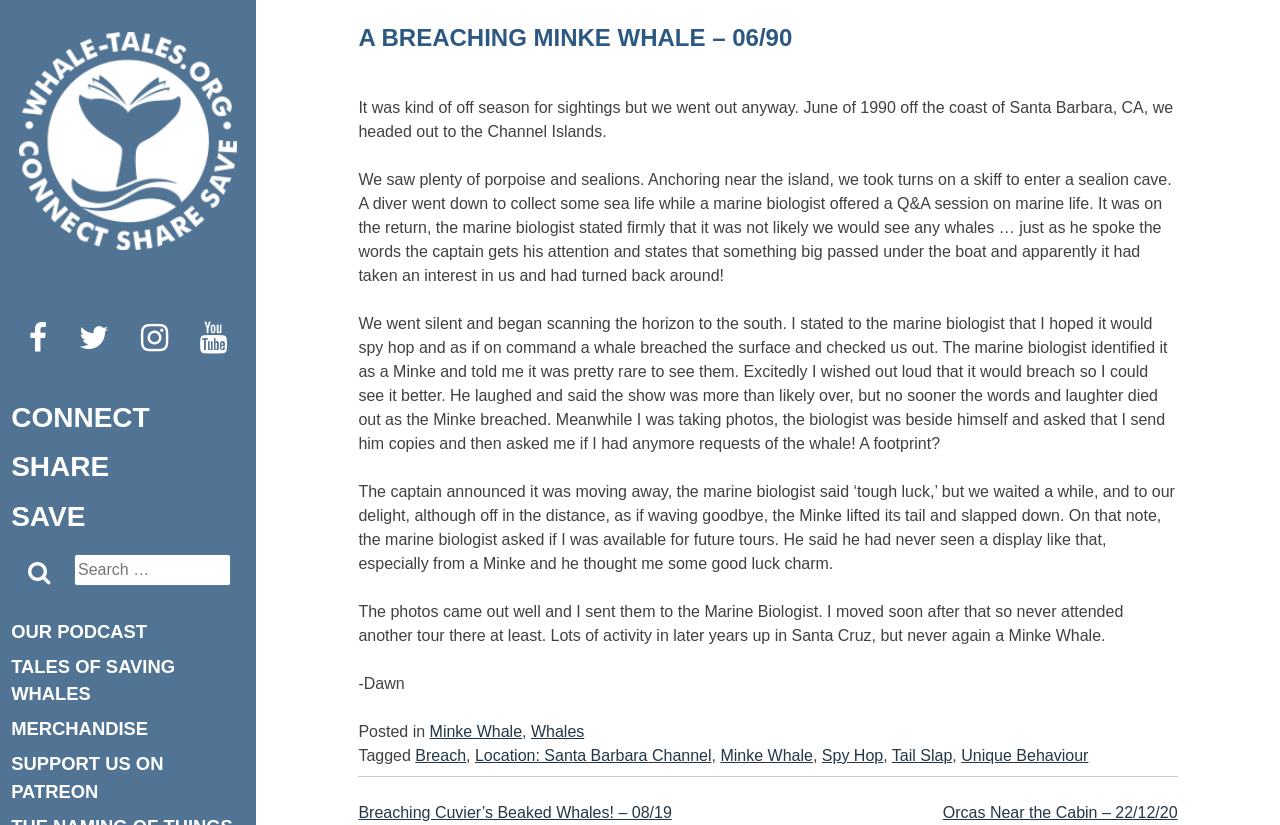What type of whale was seen?
Look at the image and provide a detailed response to the question.

The type of whale seen is mentioned in the article as a 'Minke Whale'. This is stated by the marine biologist who identified the whale.